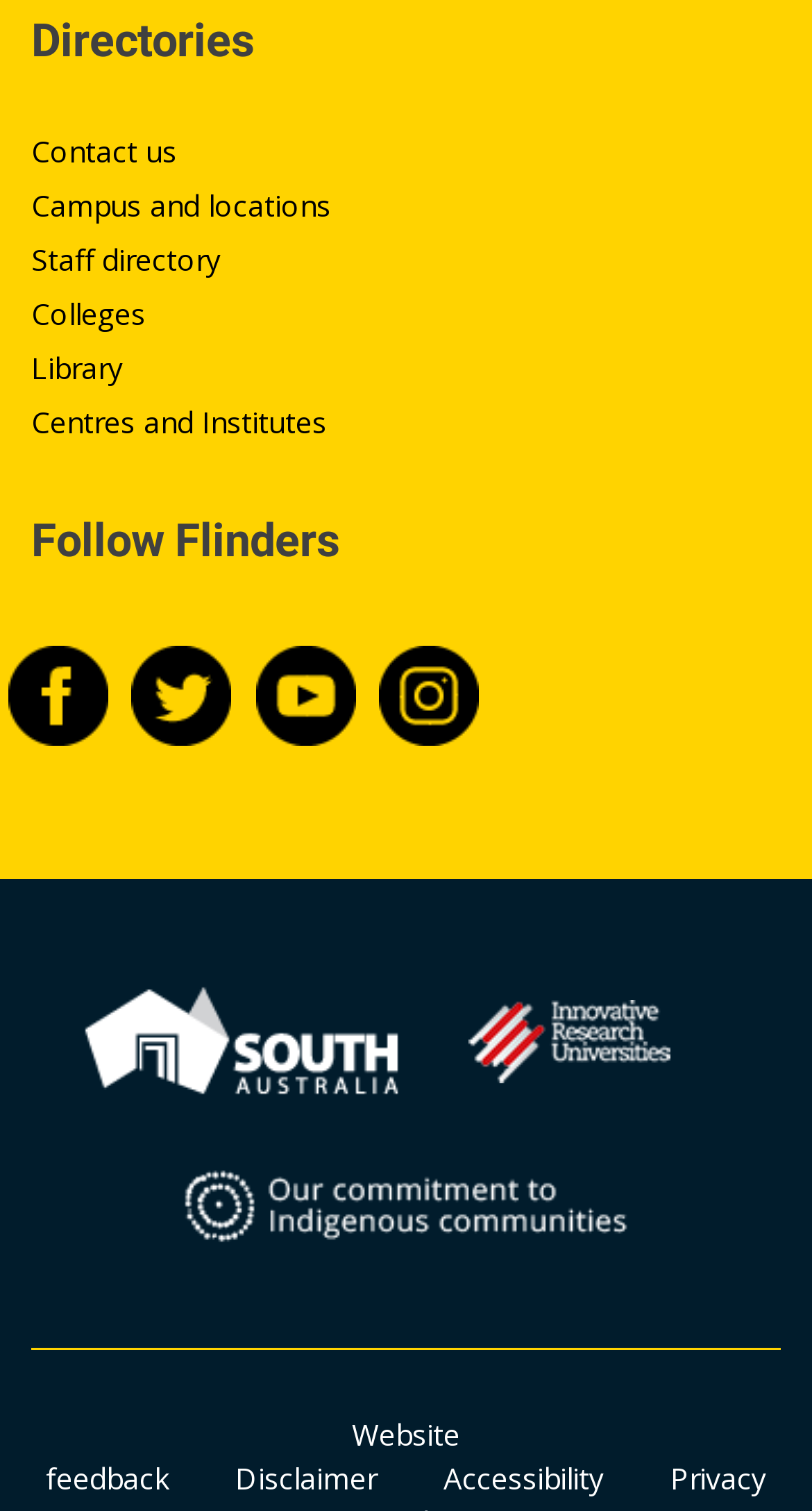How many social media links are there? Observe the screenshot and provide a one-word or short phrase answer.

4